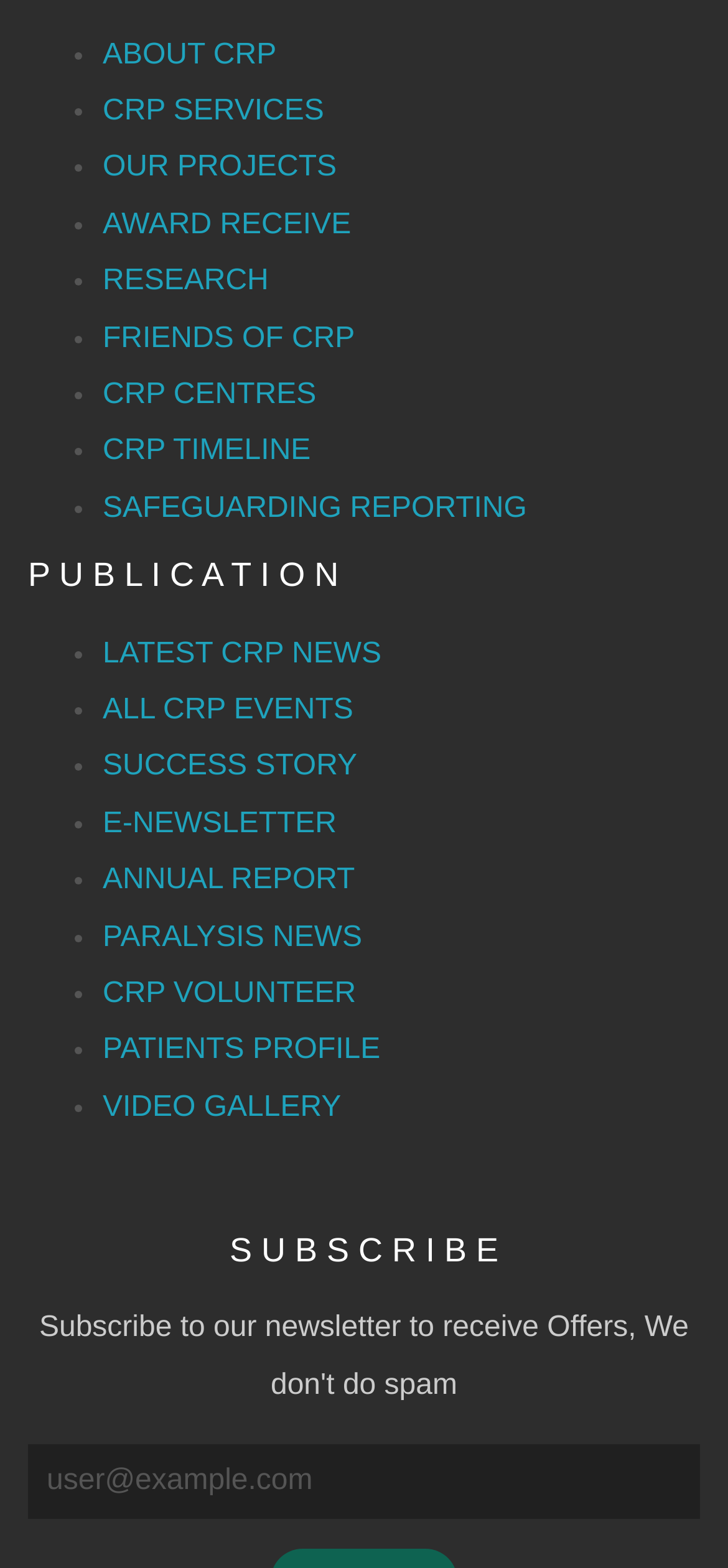What is the heading above the list of links?
Based on the image, provide your answer in one word or phrase.

None